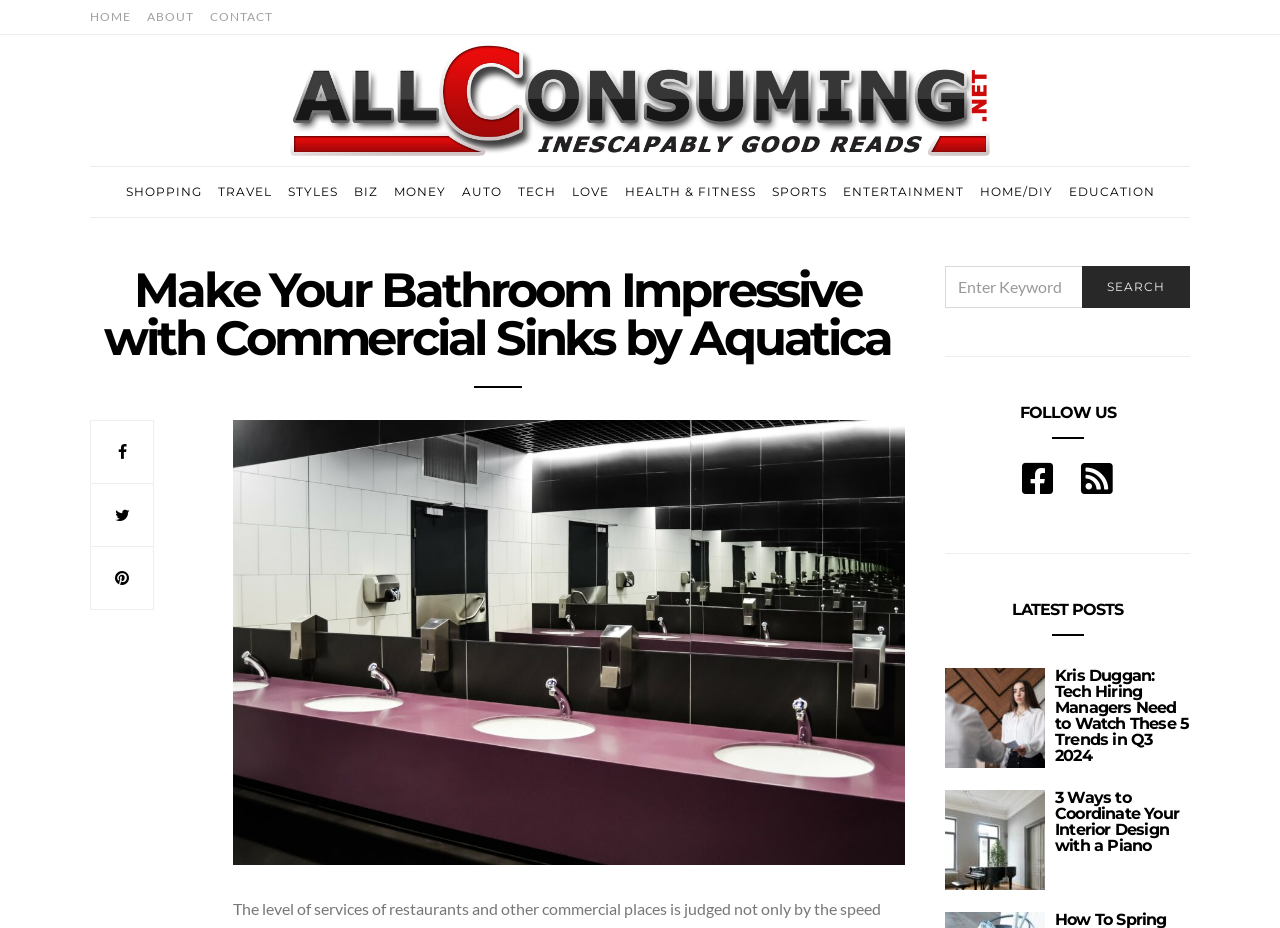Find the bounding box coordinates for the element that must be clicked to complete the instruction: "Search for something". The coordinates should be four float numbers between 0 and 1, indicated as [left, top, right, bottom].

[0.738, 0.287, 0.93, 0.332]